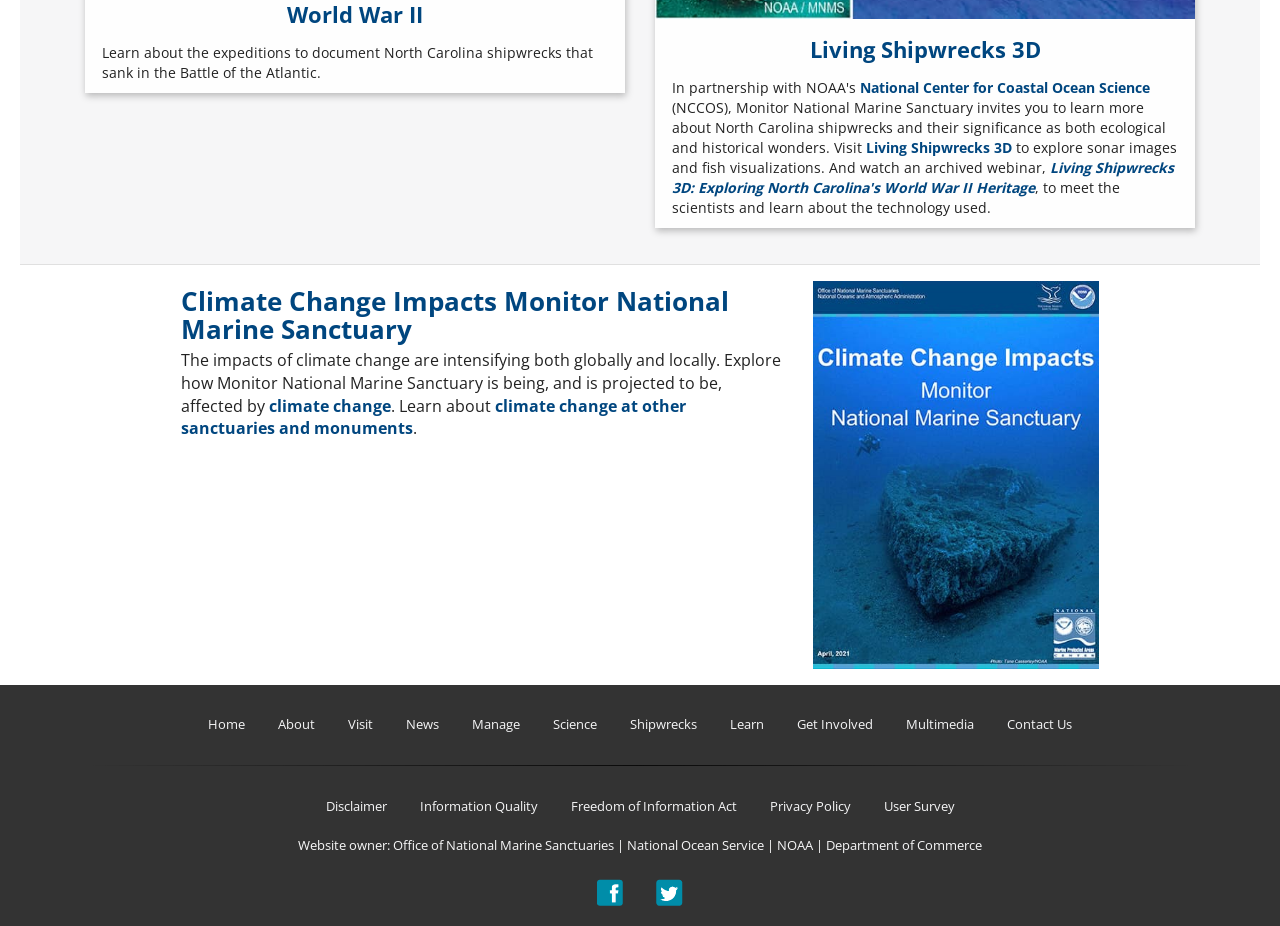Find the bounding box coordinates of the clickable region needed to perform the following instruction: "Click on the 'Website Maintenance' link". The coordinates should be provided as four float numbers between 0 and 1, i.e., [left, top, right, bottom].

None